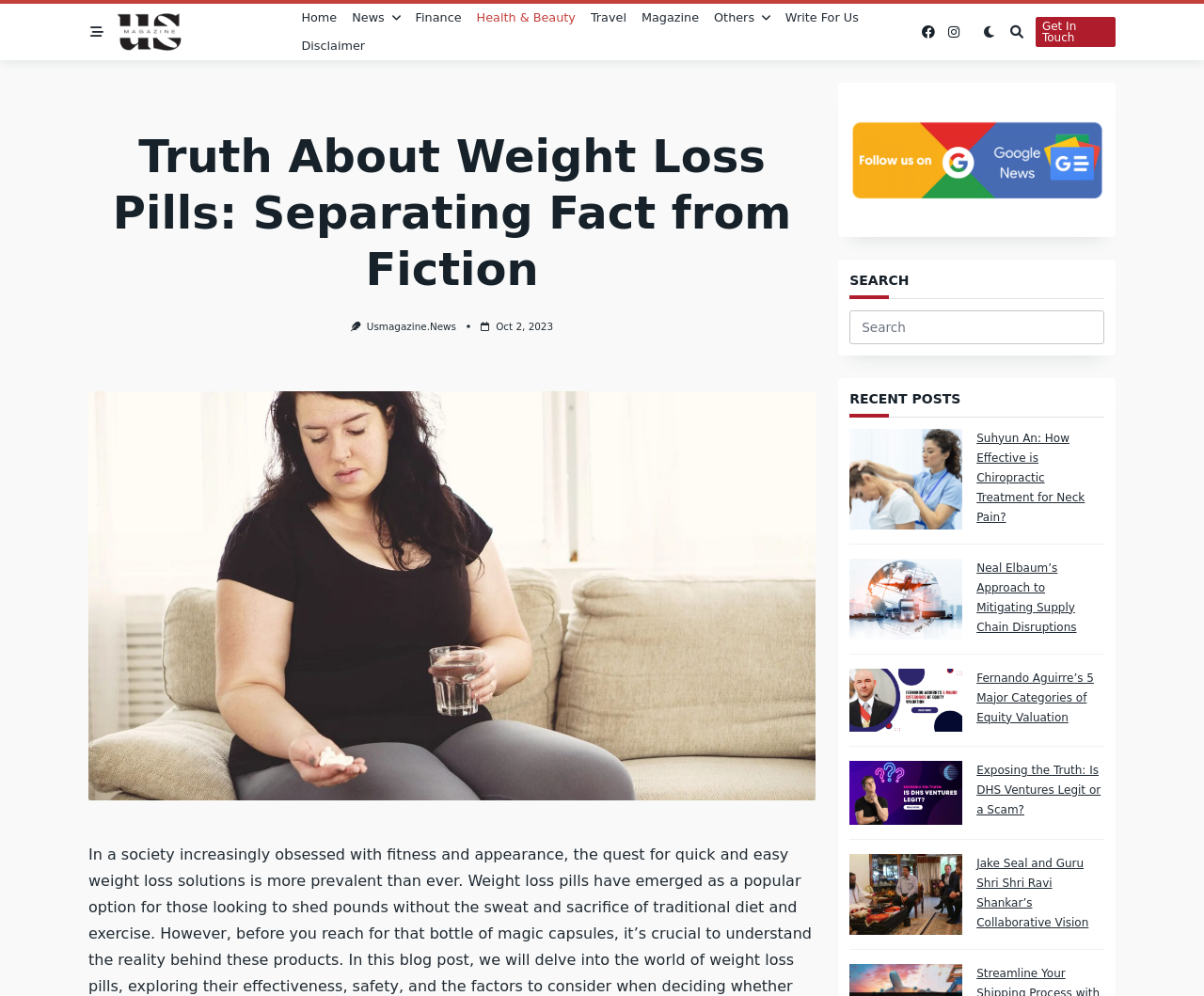Identify the bounding box coordinates of the clickable region necessary to fulfill the following instruction: "Click on the 'Home' link". The bounding box coordinates should be four float numbers between 0 and 1, i.e., [left, top, right, bottom].

[0.244, 0.004, 0.286, 0.032]